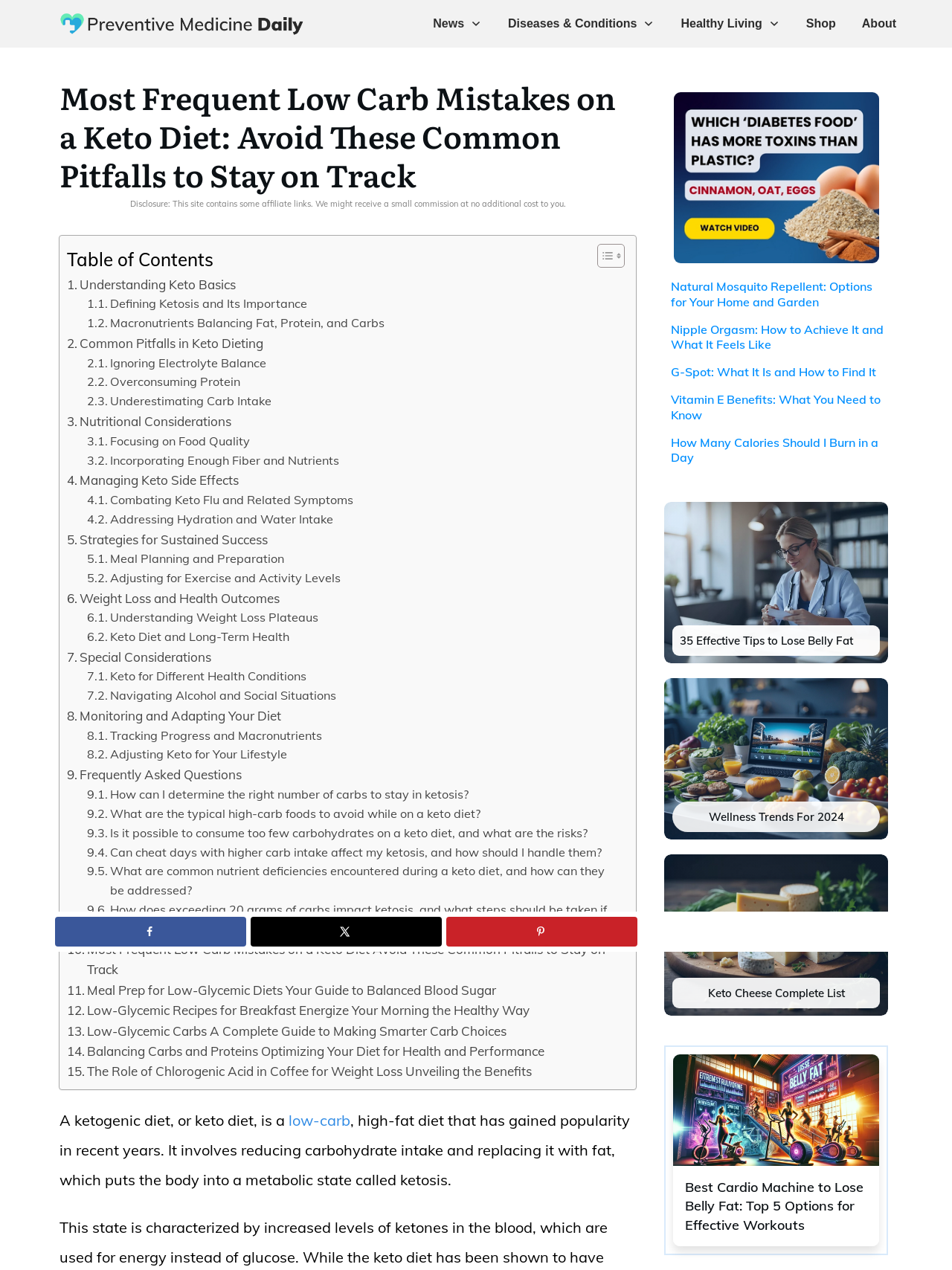Identify the bounding box coordinates of the region that should be clicked to execute the following instruction: "Read about 'Understanding Keto Basics'".

[0.07, 0.216, 0.248, 0.232]